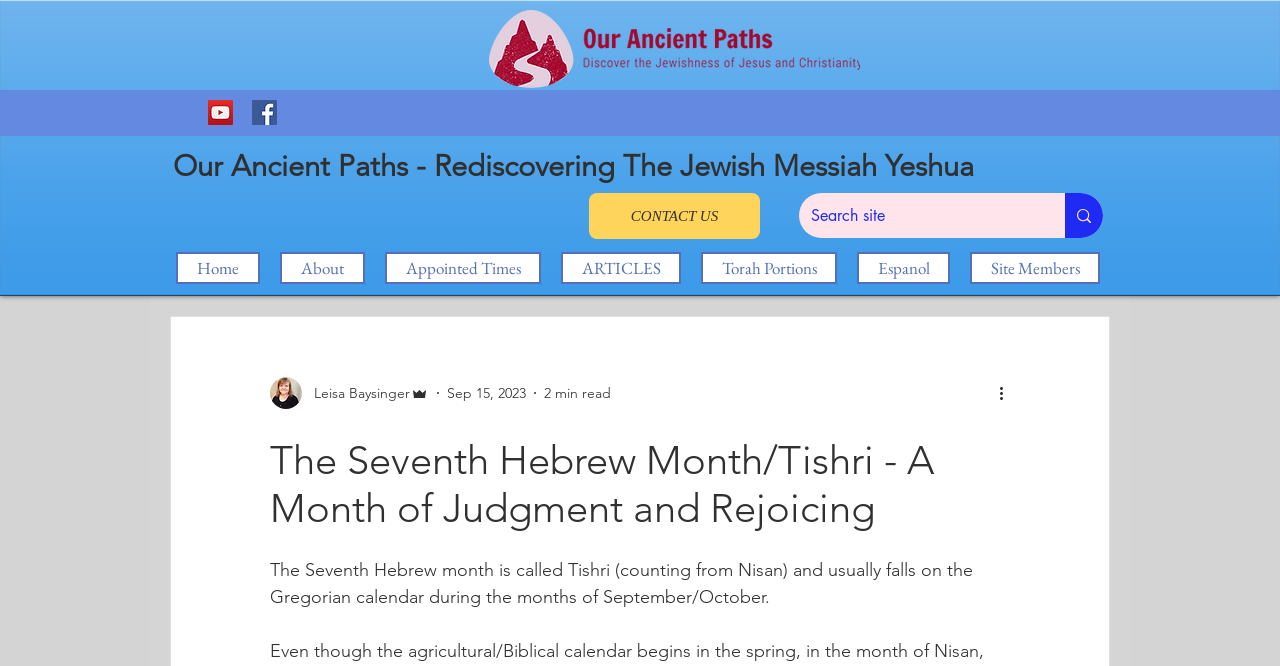What is the estimated reading time of the article on this page?
Look at the image and construct a detailed response to the question.

The webpage contains a label '2 min read' which indicates the estimated time it would take to read the article.